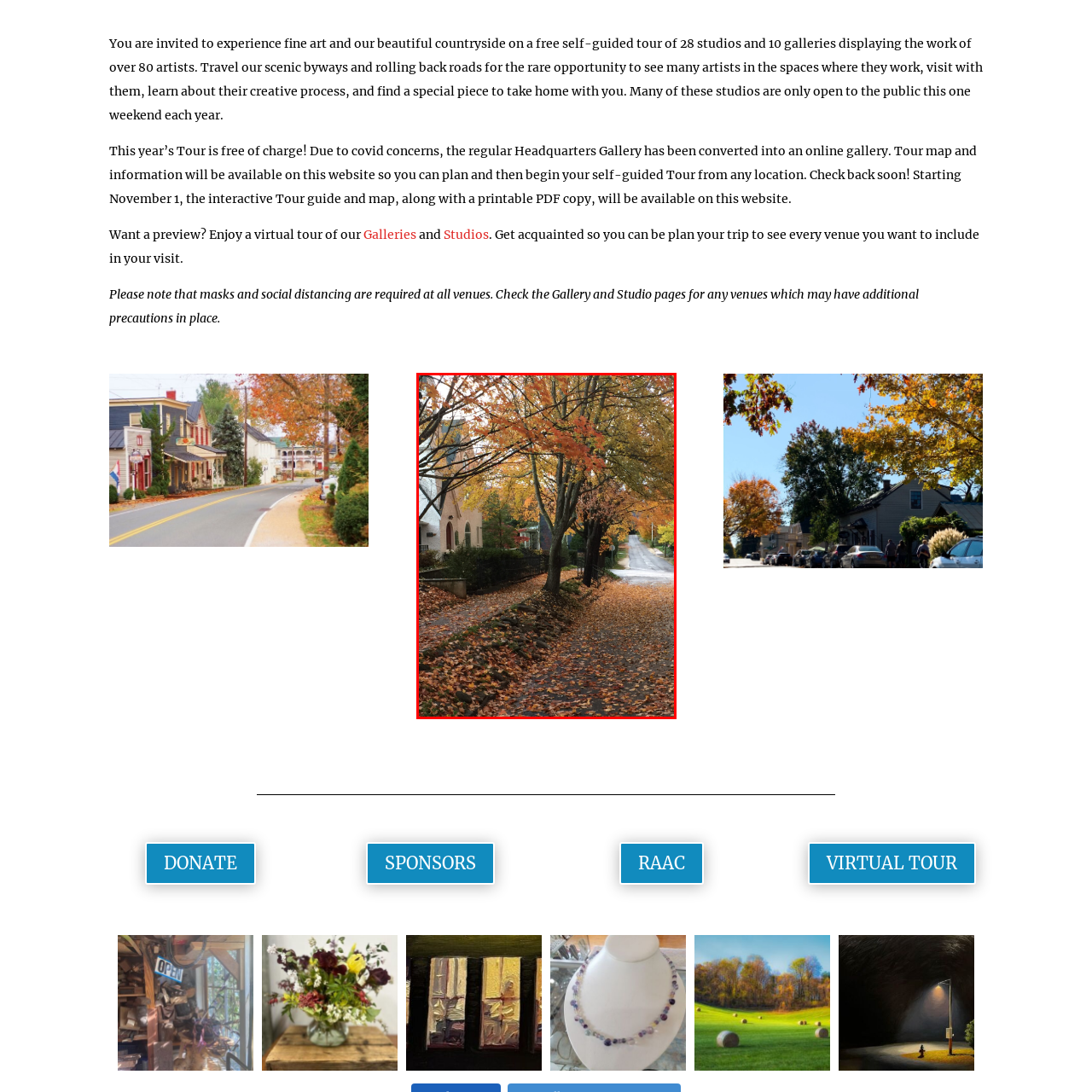Provide a comprehensive description of the image highlighted within the red bounding box.

The image captures a picturesque autumn scene along a quiet street, where vibrant orange and yellow leaves blanket the ground, creating a stunning visual contrast against the asphalt. On the left, a charming house with distinct architectural features and decorative elements enhances the warmth of the season. Tall trees, their branches adorned with brilliant fall foliage, line the pathway, leading the viewer's eye down the street. The tranquil atmosphere suggests a peaceful, serene community, perfect for a leisurely stroll. This idyllic setting reflects the beauty of the countryside and the seasonal change, inviting anyone to experience the charm of outdoor exploration in this artistic landscape.